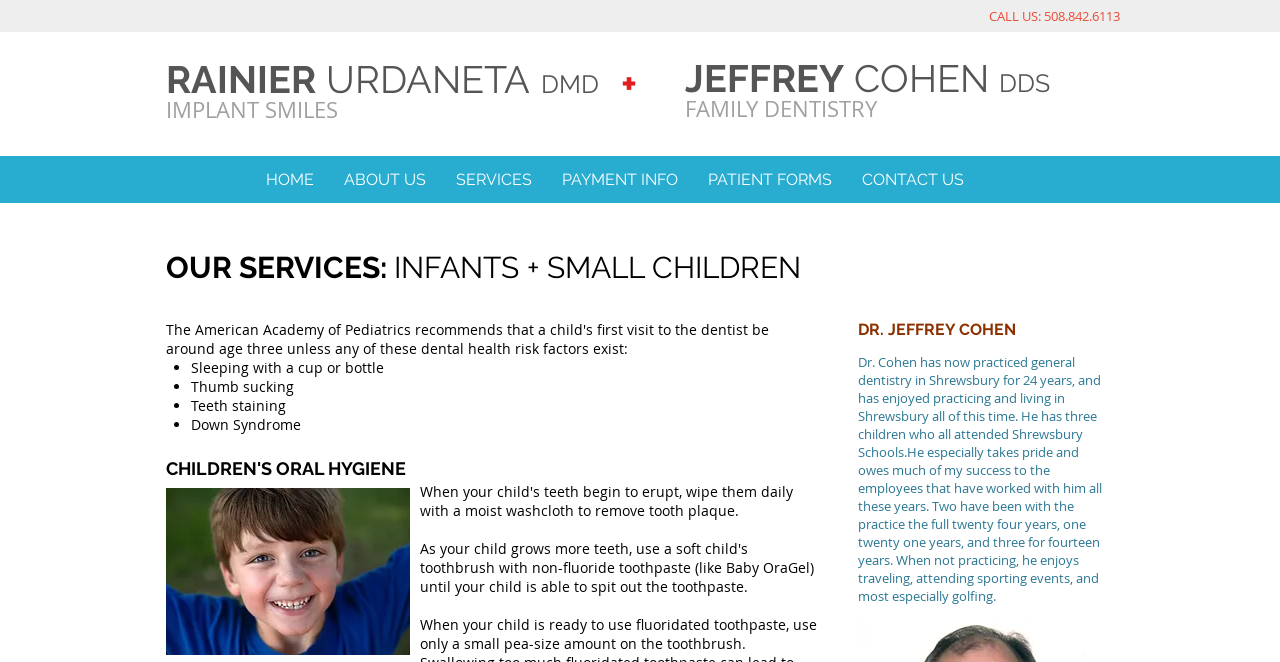Use the information in the screenshot to answer the question comprehensively: How many years has Dr. Cohen practiced general dentistry?

I found the answer by reading the static text element that describes Dr. Cohen's biography, which states that 'Dr. Cohen has now practiced general dentistry in Shrewsbury for 24 years'.